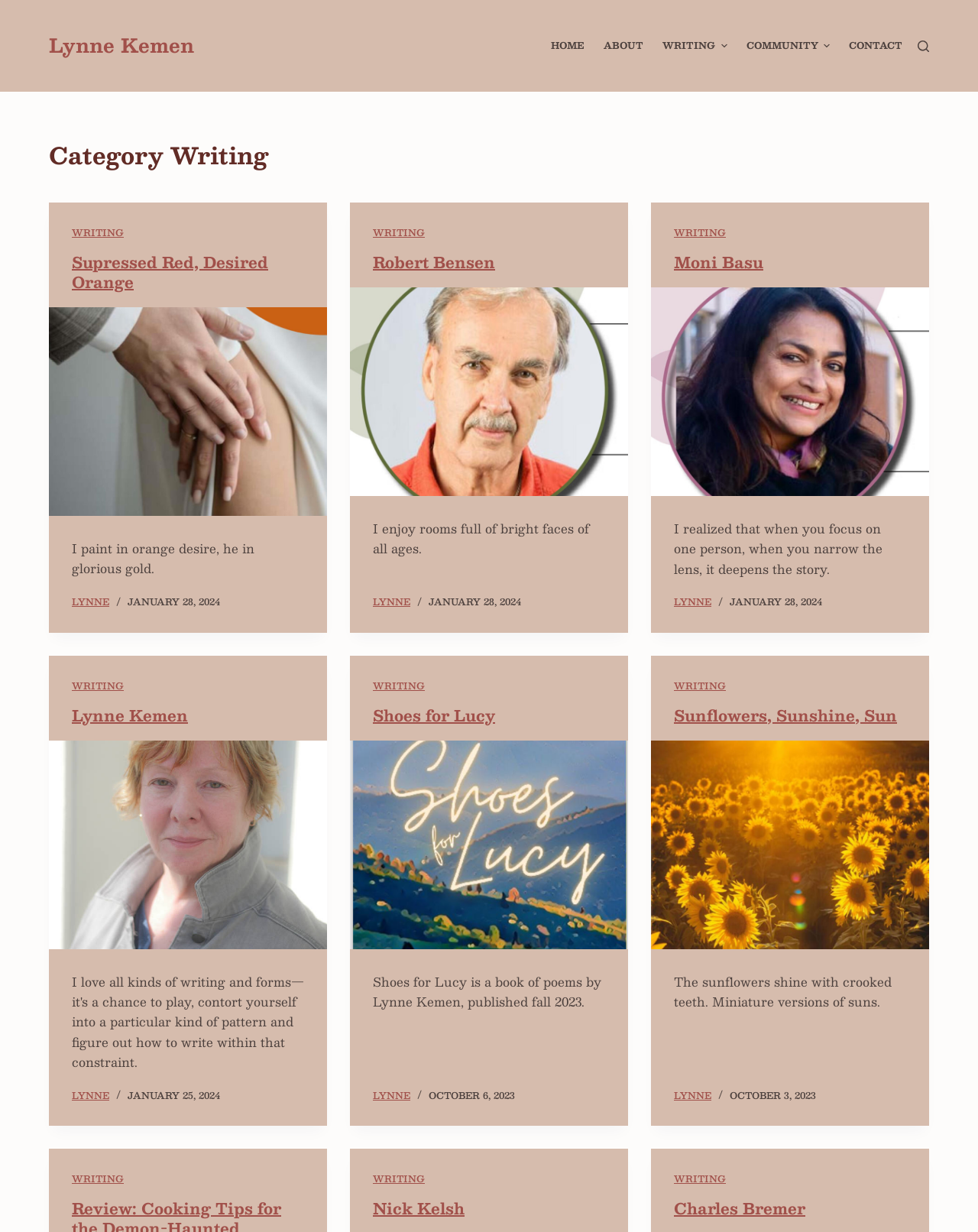What is the date of the writing 'Sunflowers, Sunshine, Sun'?
Provide an in-depth and detailed answer to the question.

I found the answer by looking at the article with the heading 'Sunflowers, Sunshine, Sun' and saw that it had a time element with the text 'OCTOBER 3, 2023'.